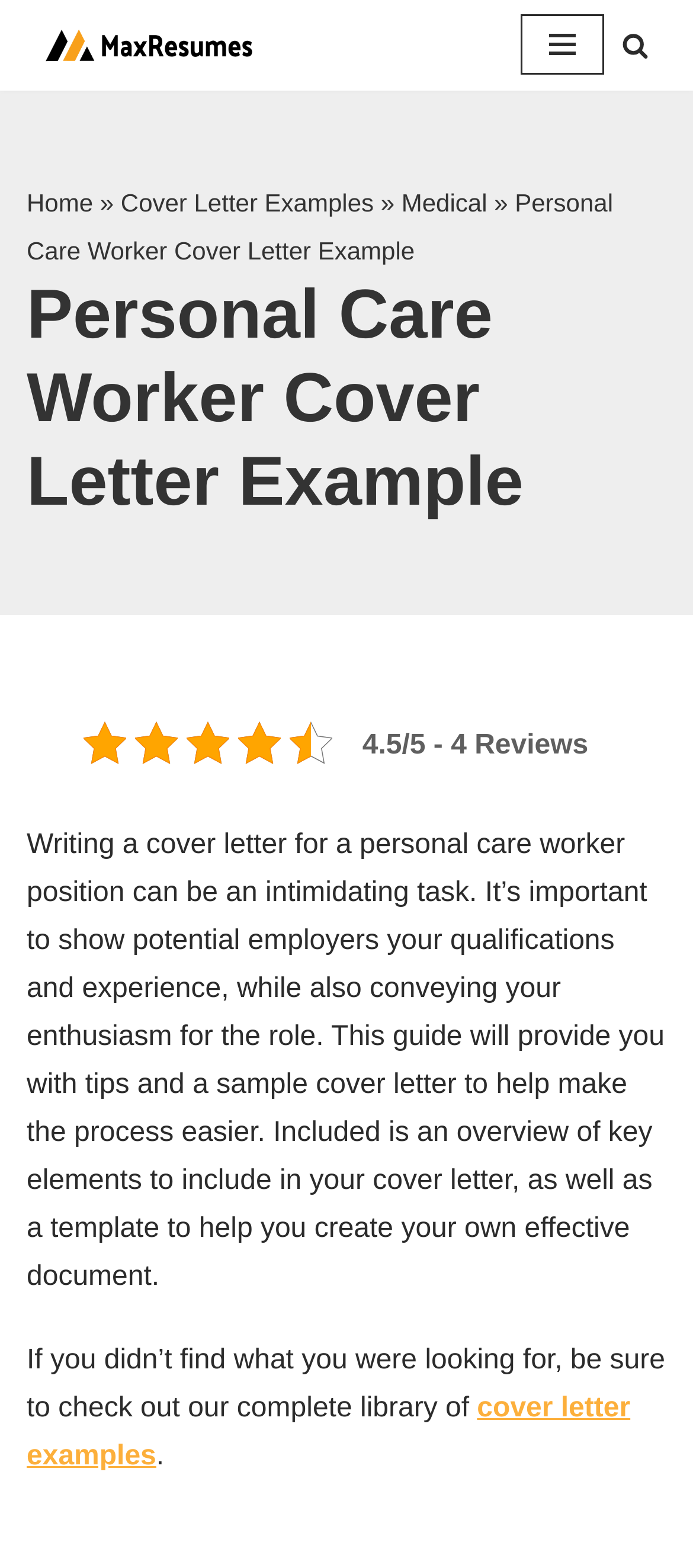Please specify the bounding box coordinates of the clickable region necessary for completing the following instruction: "Go to the home page". The coordinates must consist of four float numbers between 0 and 1, i.e., [left, top, right, bottom].

[0.038, 0.12, 0.134, 0.138]